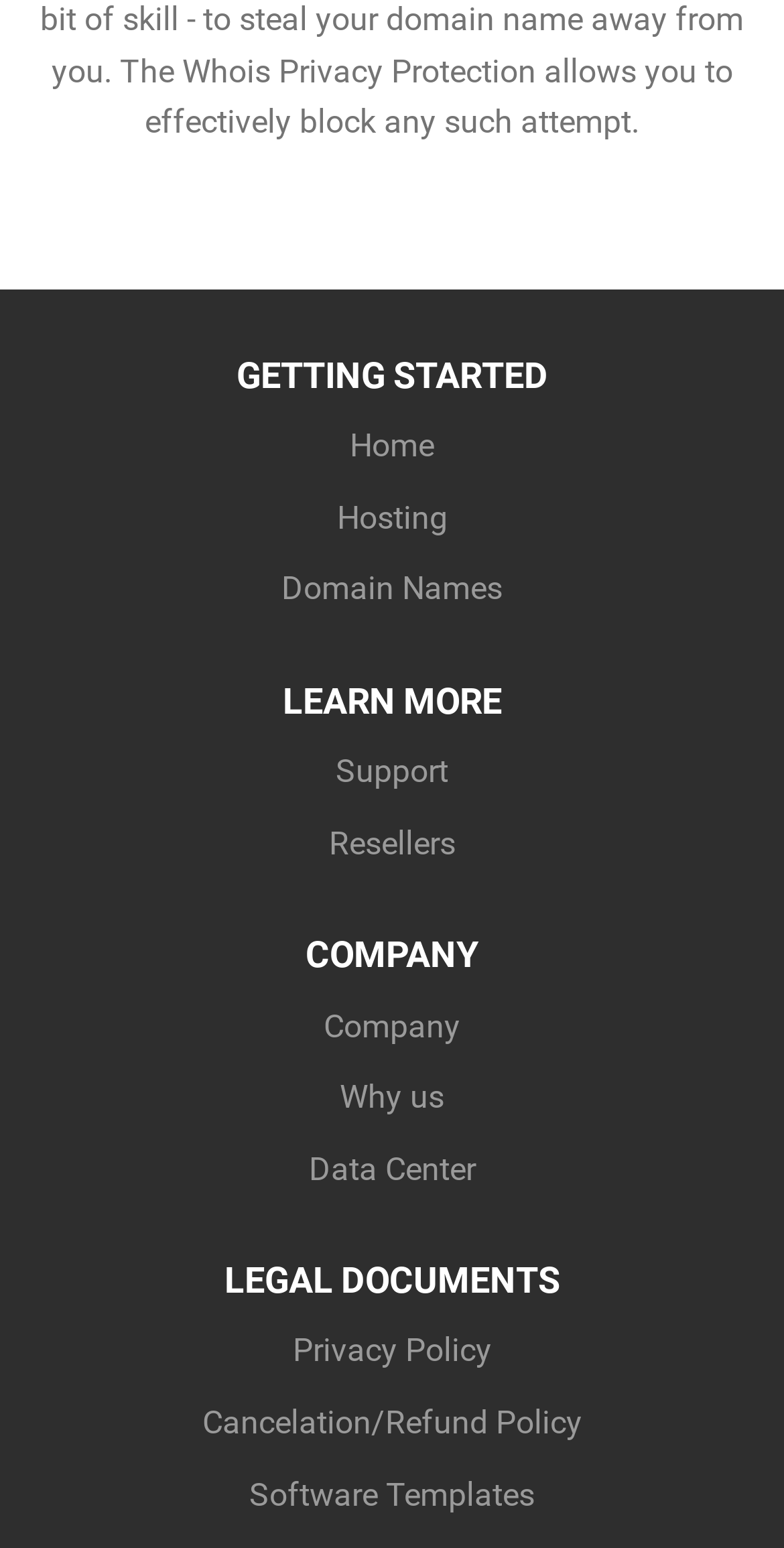Using the details from the image, please elaborate on the following question: How many links are under 'Company'?

Under the 'COMPANY' heading, I can count three links: 'Company', 'Why us', and 'Data Center'. Therefore, there are three links under 'Company'.